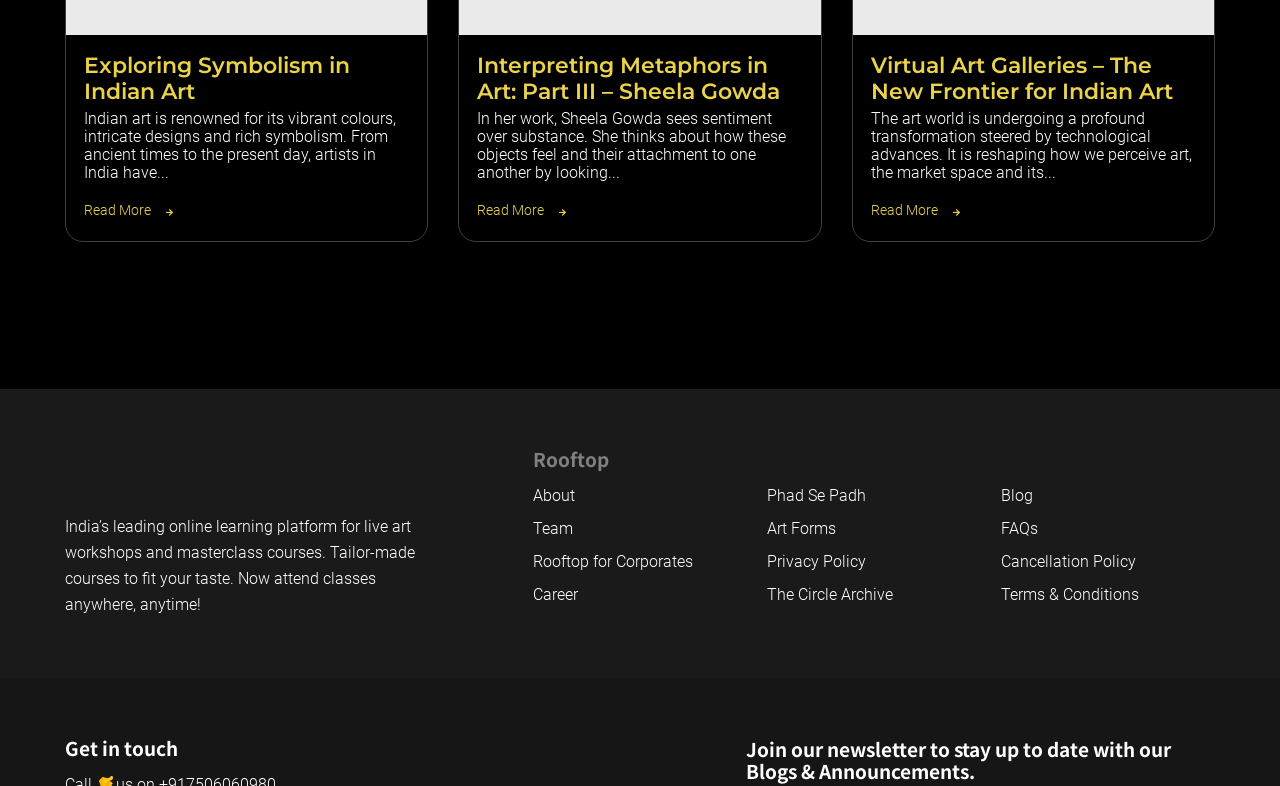Please give a concise answer to this question using a single word or phrase: 
What is the title of the first article?

Exploring Symbolism in Indian Art